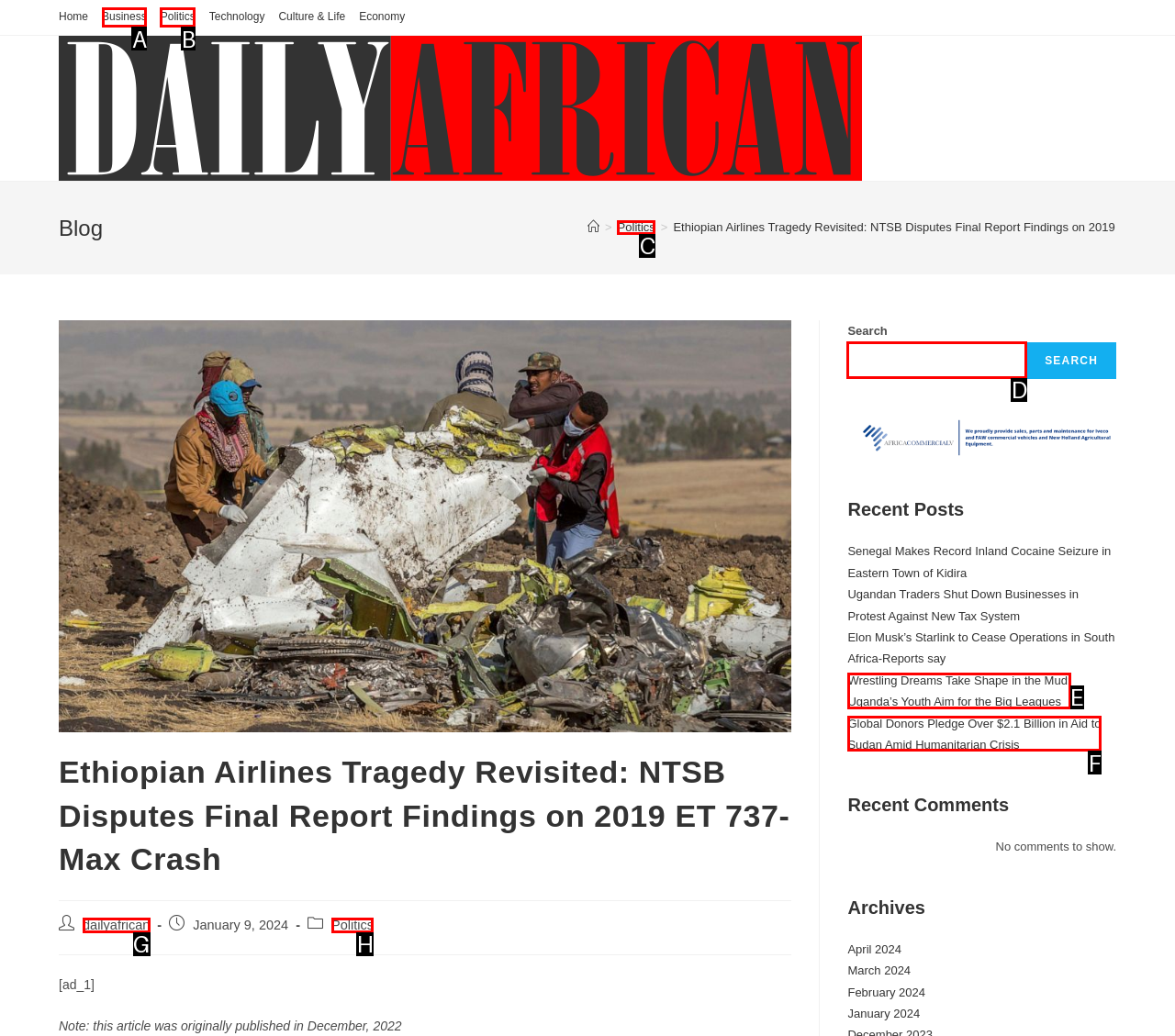Point out which UI element to click to complete this task: Search for something
Answer with the letter corresponding to the right option from the available choices.

D